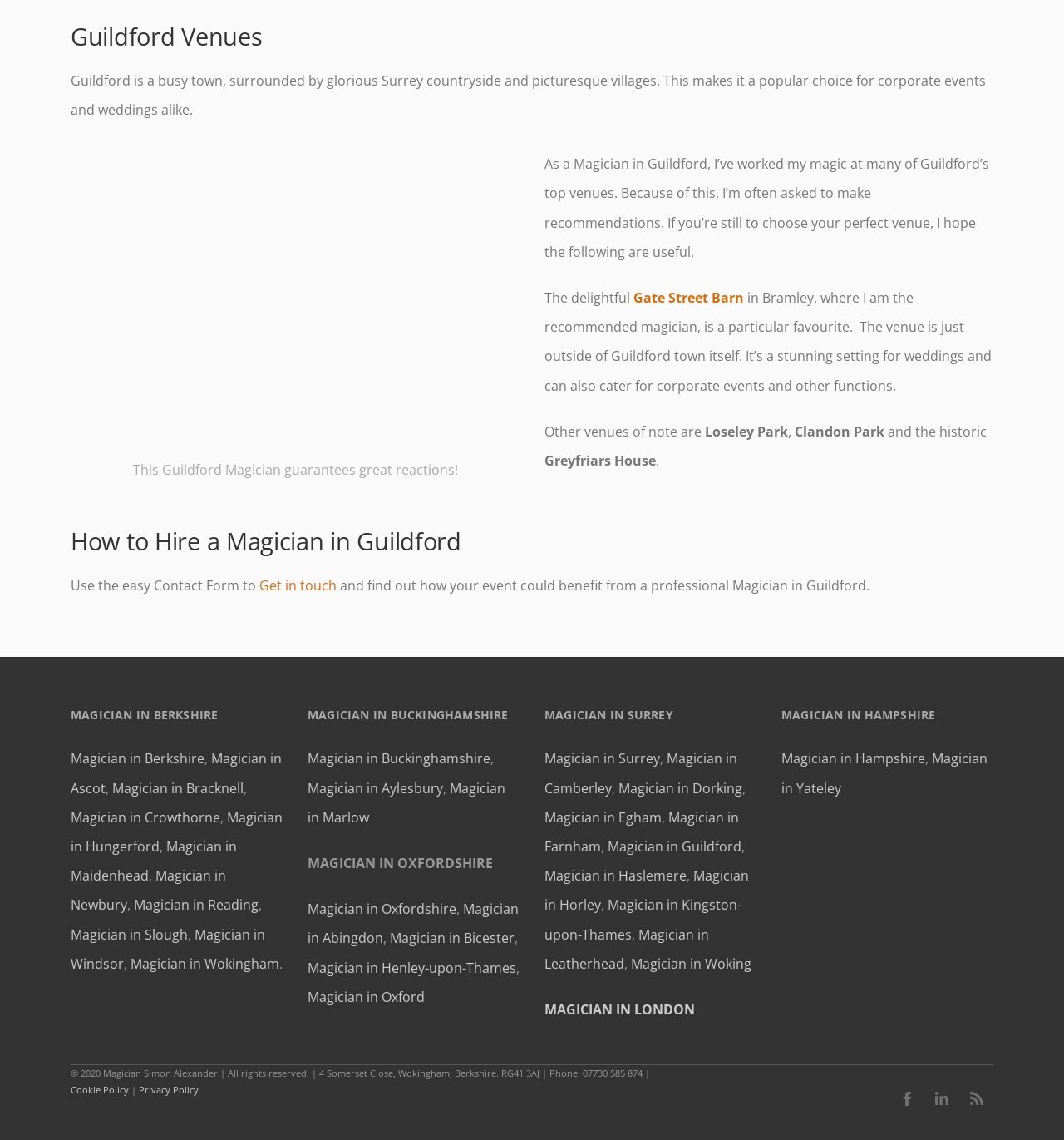Bounding box coordinates are to be given in the format (top-left x, top-left y, bottom-right x, bottom-right y). All values must be floating point numbers between 0 and 1. Provide the bounding box coordinate for the UI element described as: Privacy Policy

[0.13, 0.95, 0.187, 0.961]